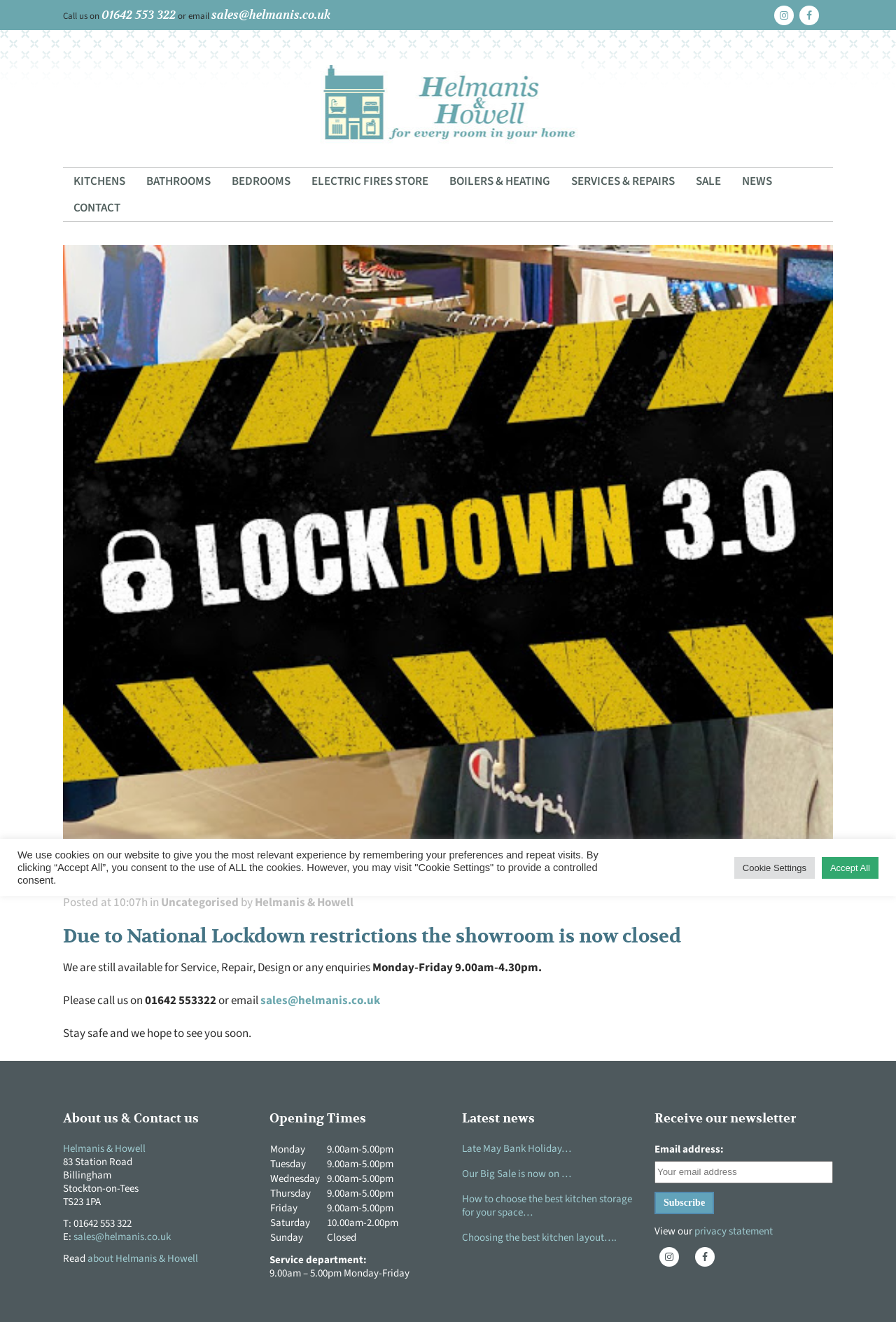Consider the image and give a detailed and elaborate answer to the question: 
What is the email address of Helmanis & Howell?

The email address of Helmanis & Howell is mentioned at the top of the webpage, and also in the 'About us & Contact us' section and in the lockdown update message.